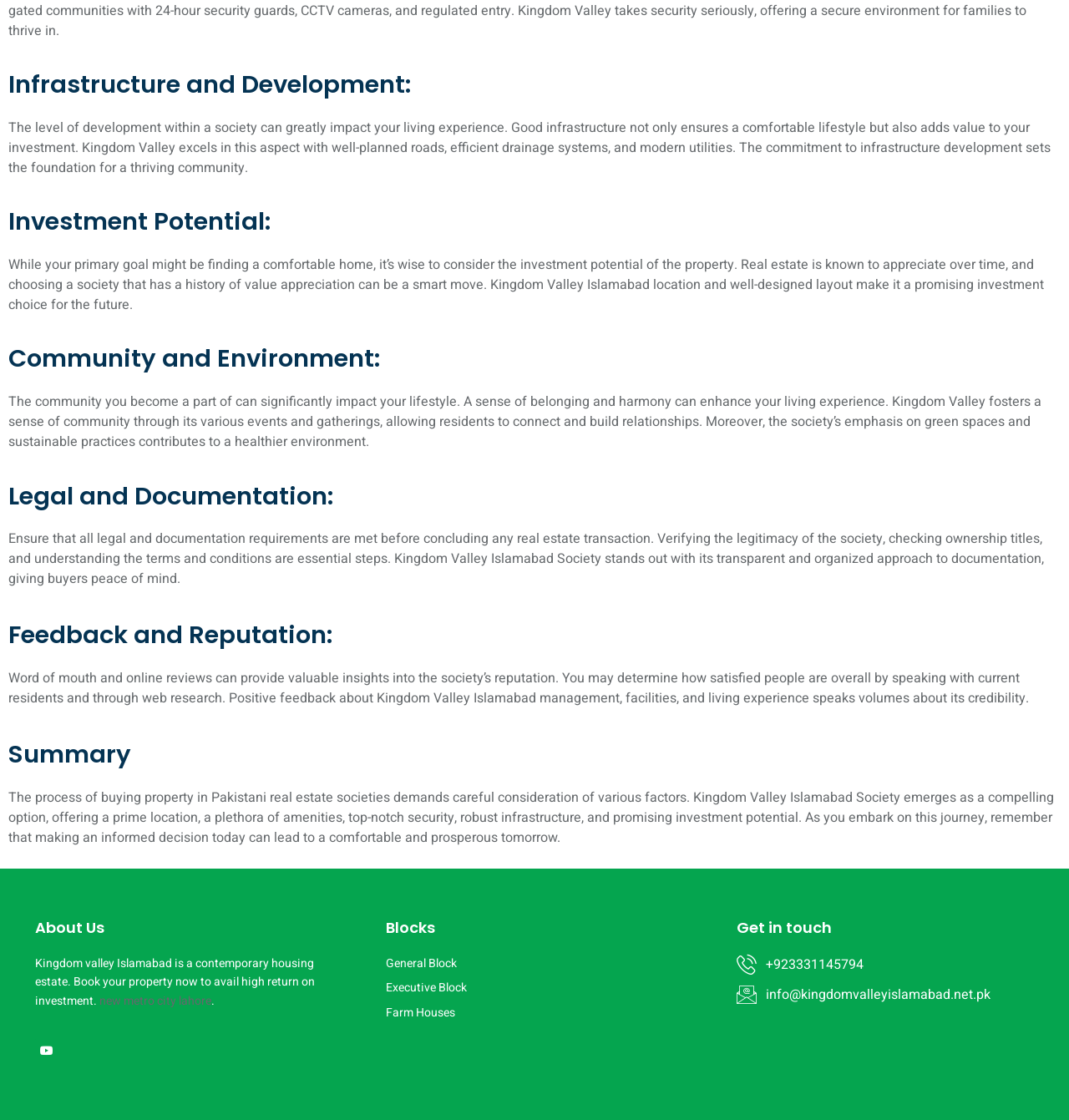Please specify the bounding box coordinates of the clickable region necessary for completing the following instruction: "Watch videos on Youtube". The coordinates must consist of four float numbers between 0 and 1, i.e., [left, top, right, bottom].

[0.033, 0.928, 0.055, 0.949]